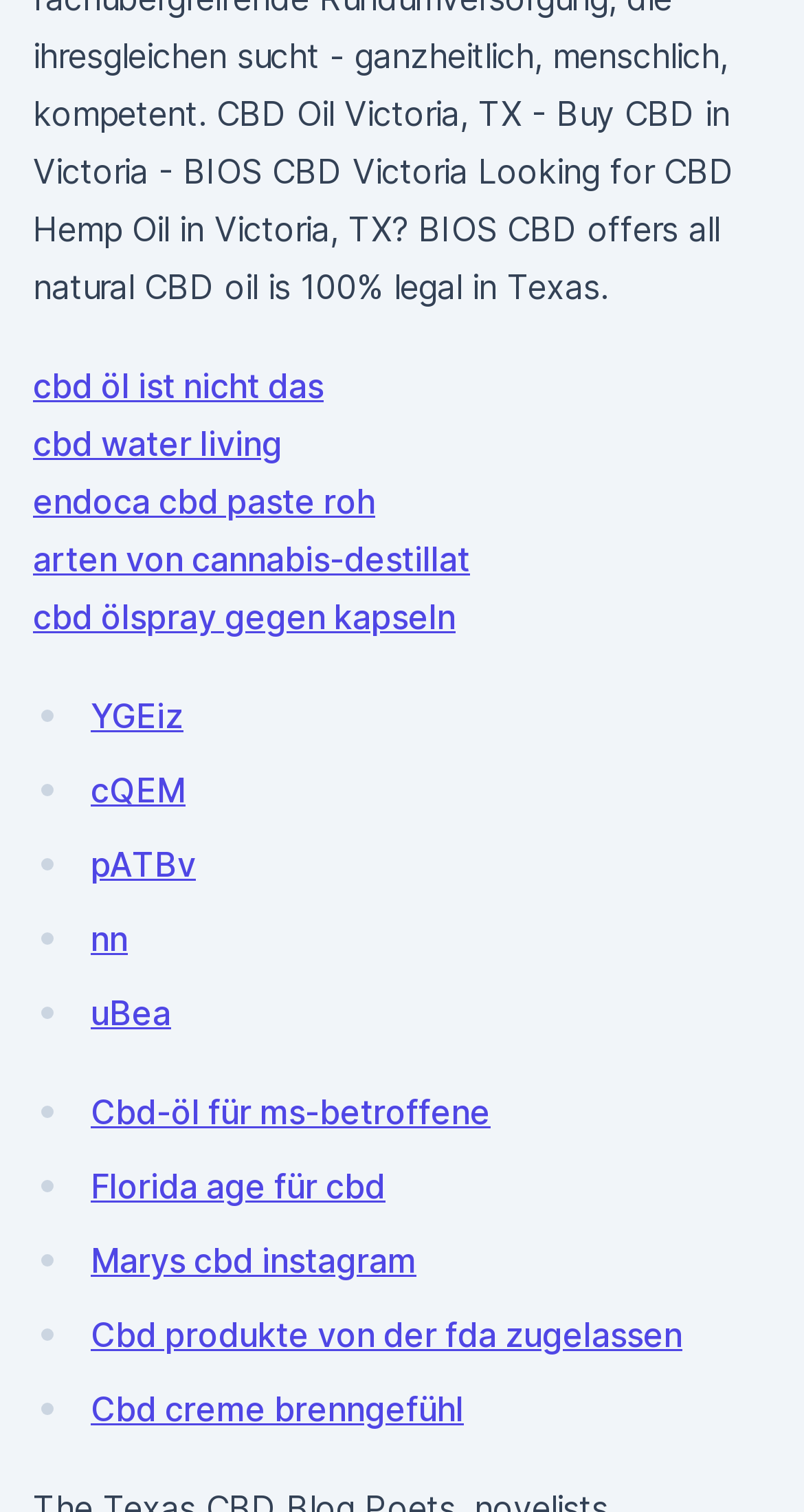Locate the bounding box of the UI element with the following description: "pATBv".

[0.113, 0.558, 0.244, 0.586]